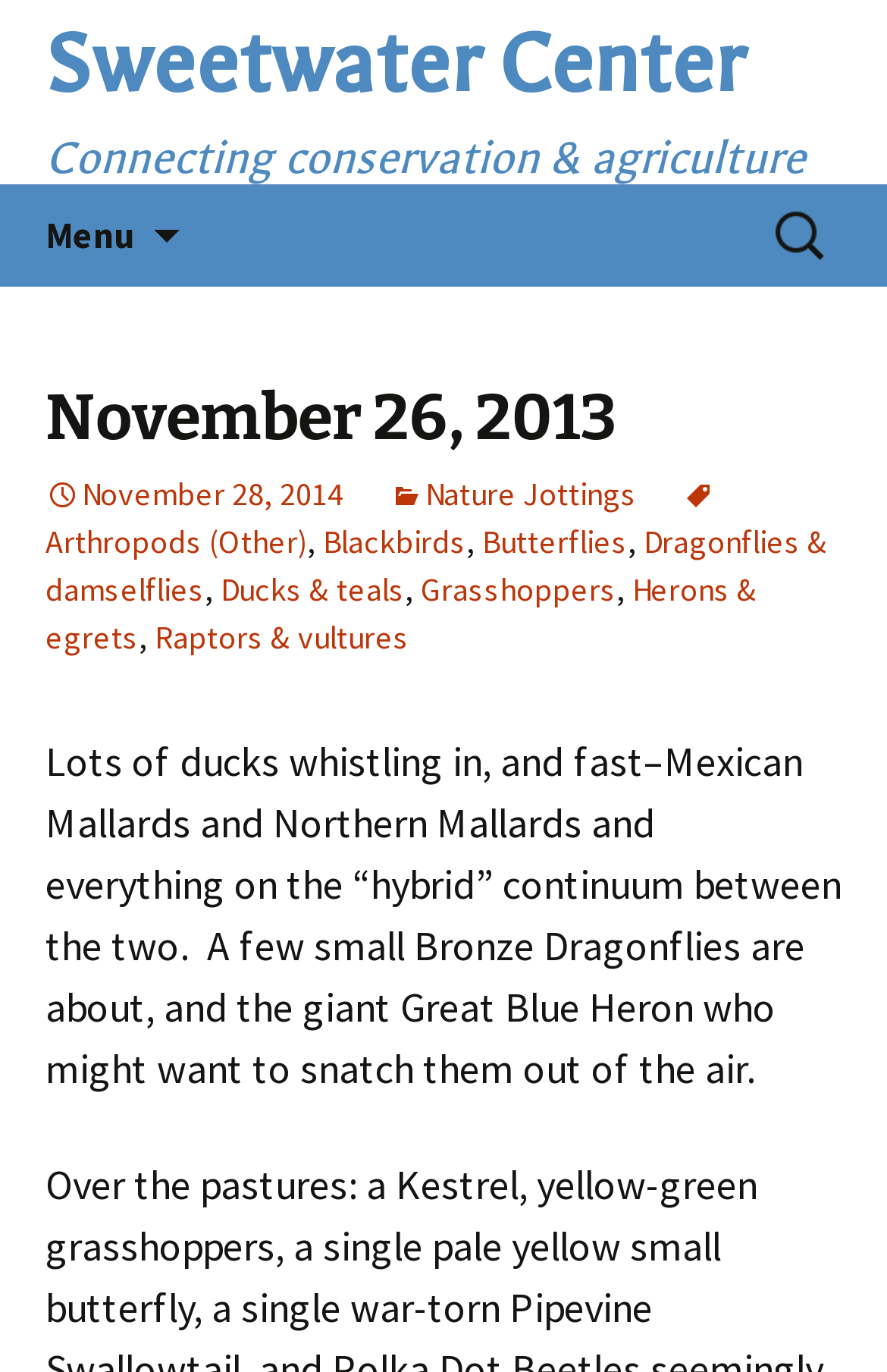Please determine the bounding box of the UI element that matches this description: Menu. The coordinates should be given as (top-left x, top-left y, bottom-right x, bottom-right y), with all values between 0 and 1.

[0.0, 0.134, 0.203, 0.209]